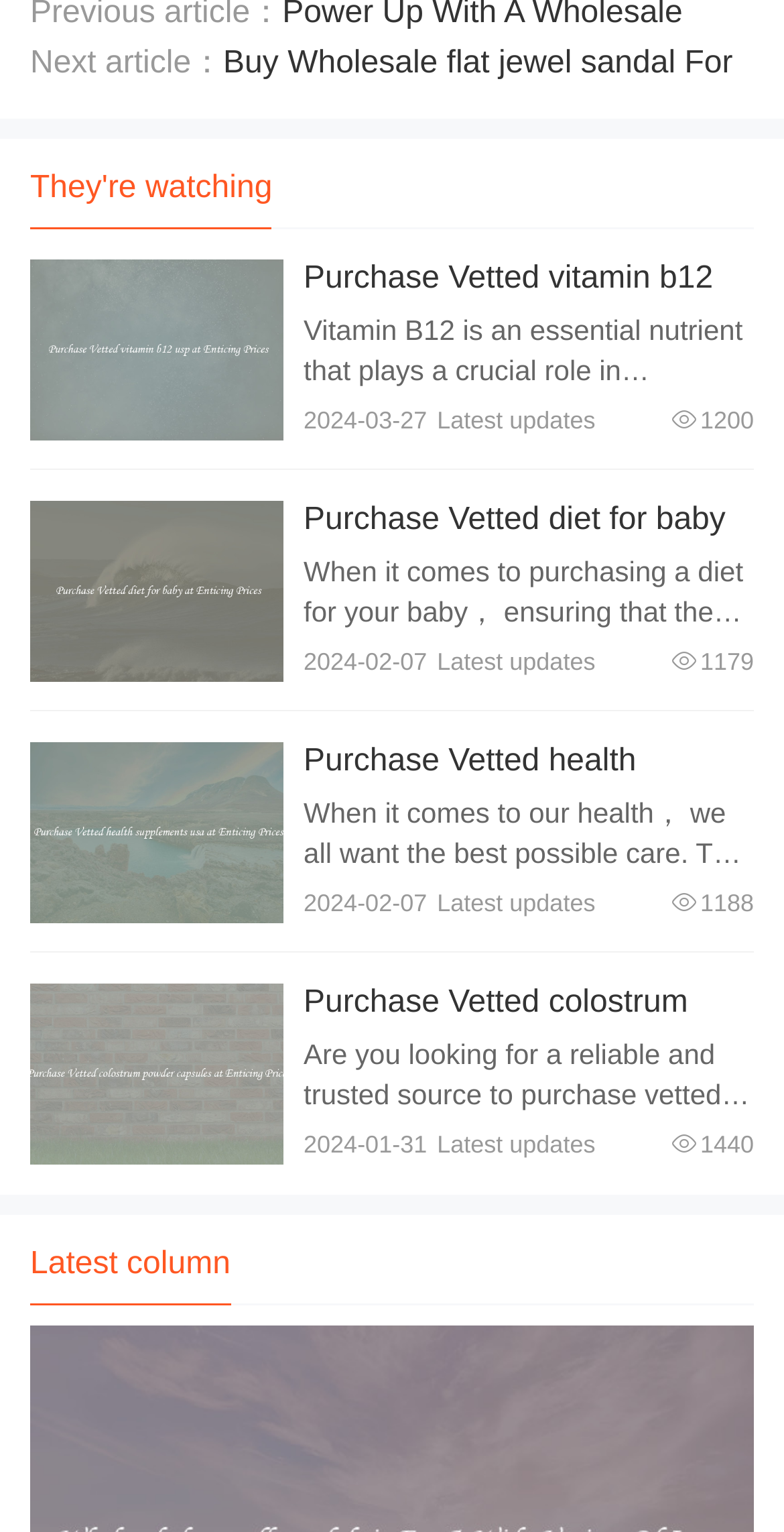Locate the bounding box coordinates of the area to click to fulfill this instruction: "View details of diet for baby". The bounding box should be presented as four float numbers between 0 and 1, in the order [left, top, right, bottom].

[0.038, 0.327, 0.362, 0.446]